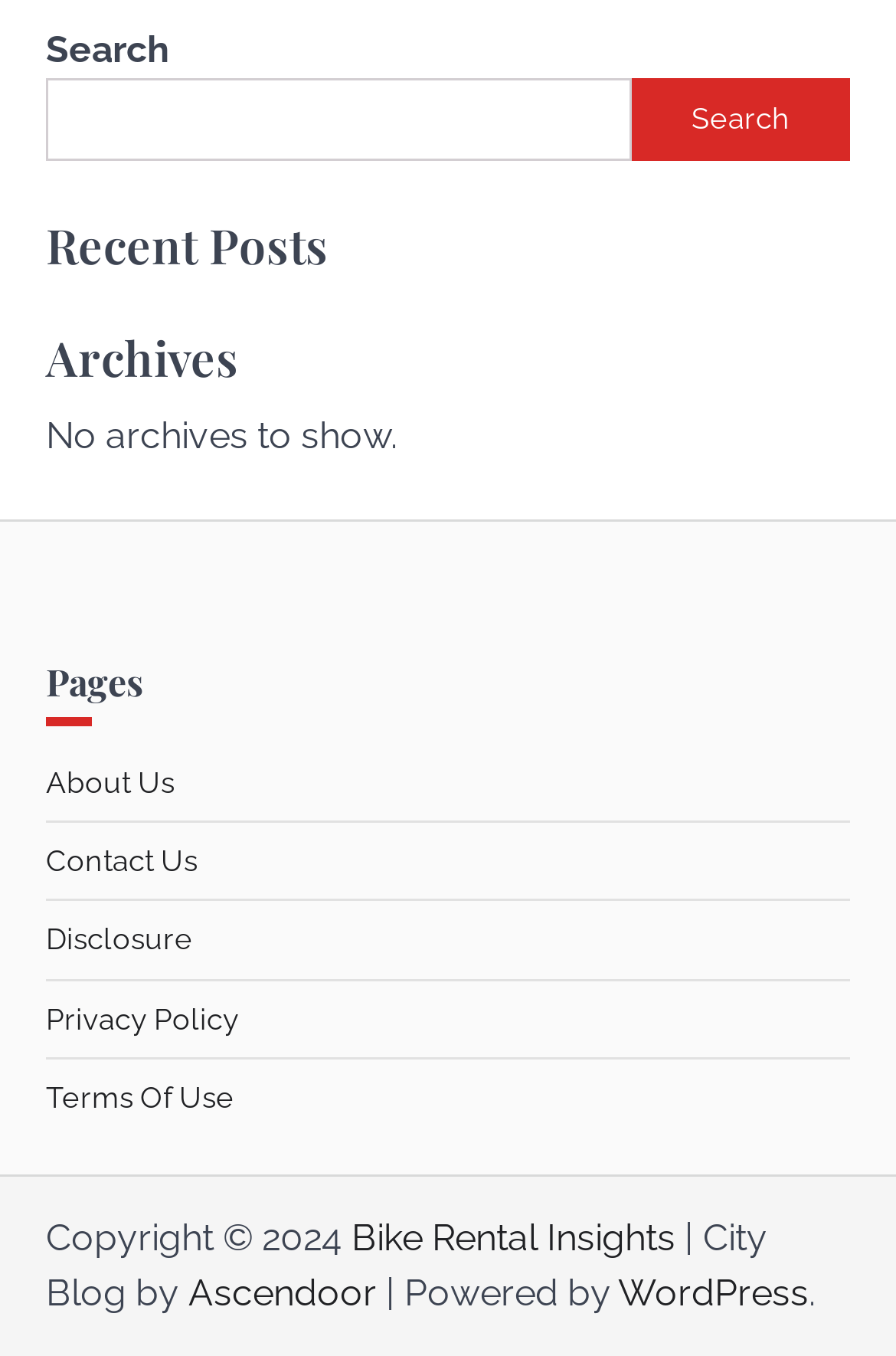Observe the image and answer the following question in detail: What is the purpose of the search box?

The search box is located at the top of the webpage, and it has a button with the label 'Search'. This suggests that the purpose of the search box is to search for posts on the website.